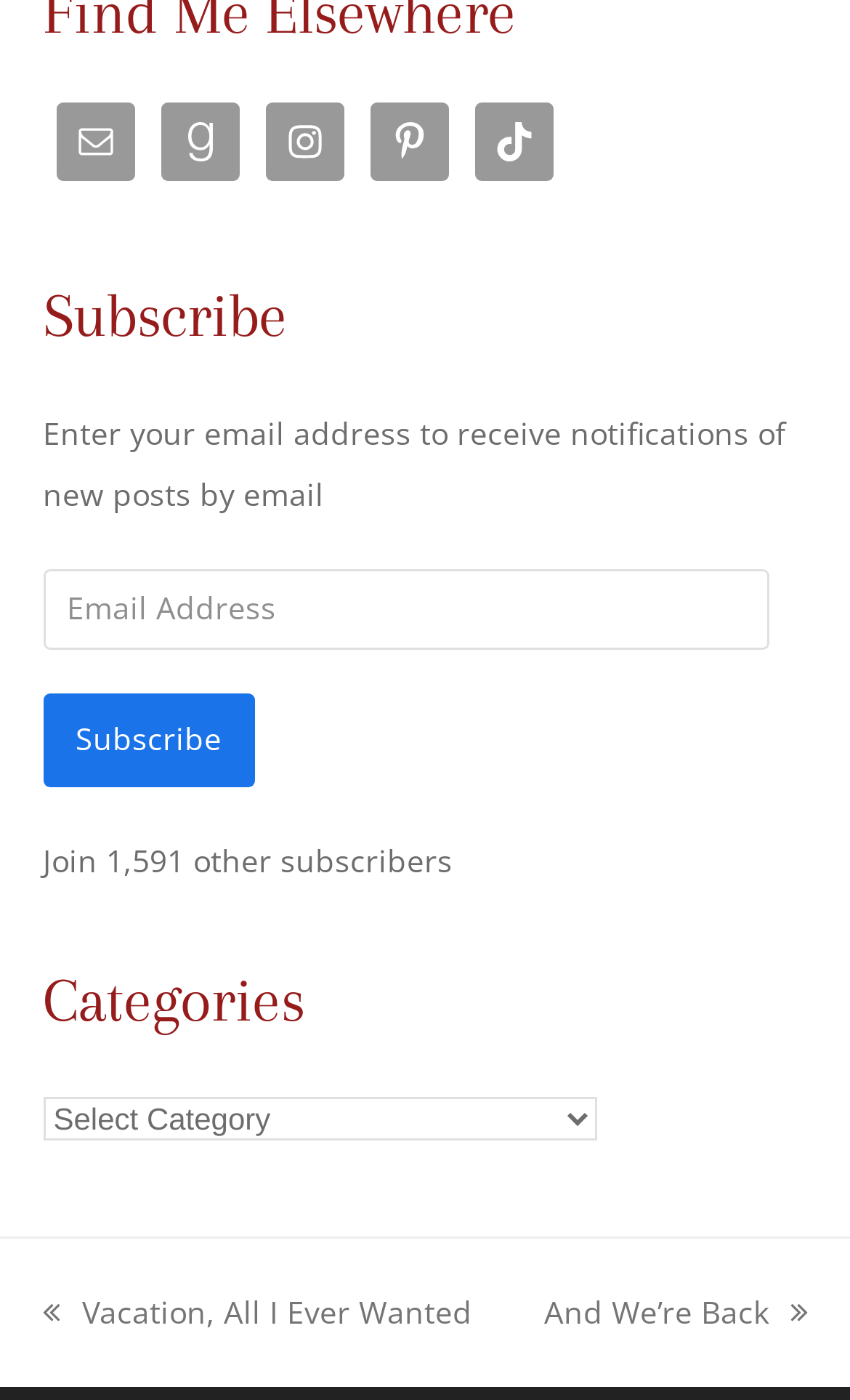Determine the bounding box coordinates for the area that should be clicked to carry out the following instruction: "Go to the previous post".

[0.05, 0.916, 0.555, 0.96]